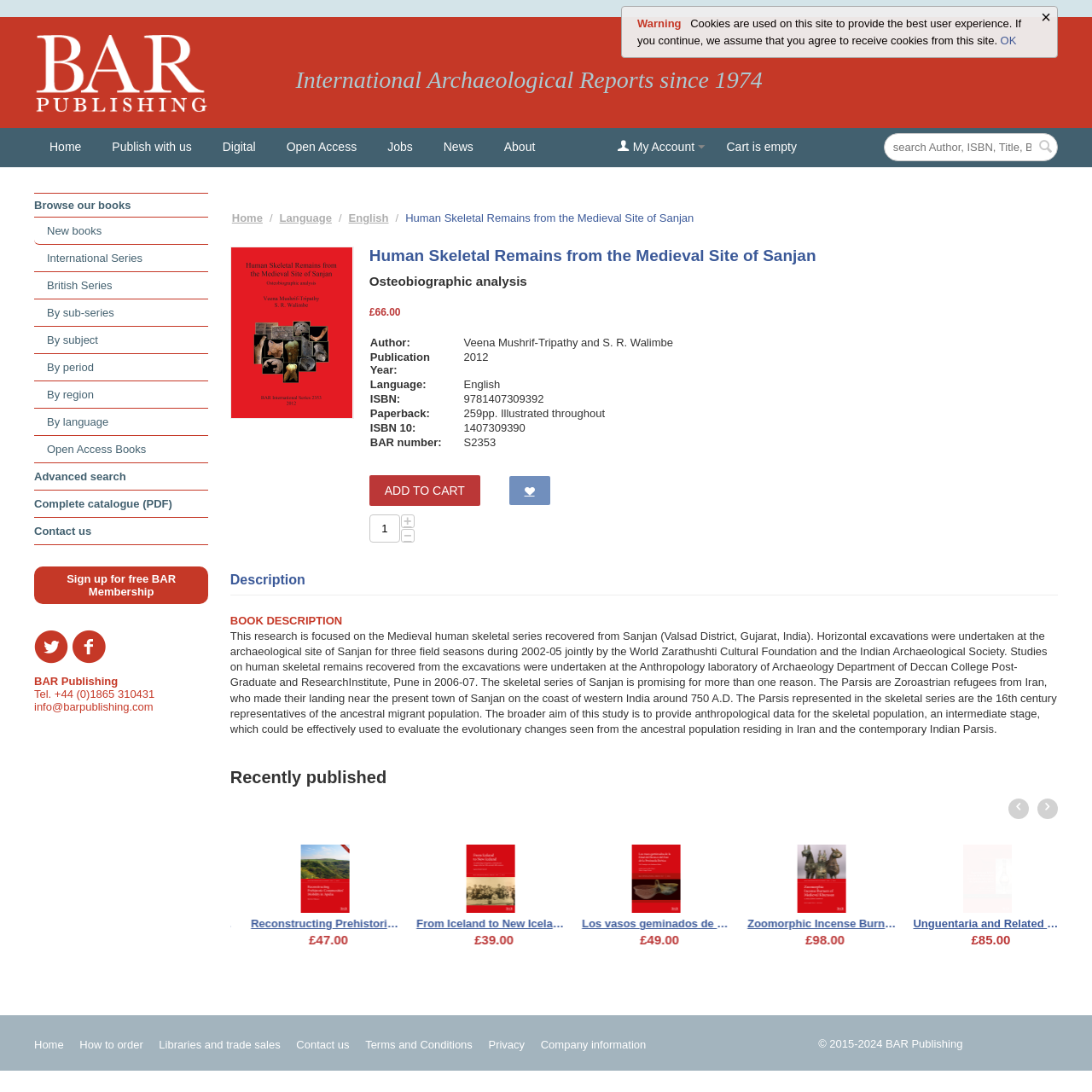What is the publication year of the book?
Look at the image and answer the question using a single word or phrase.

2012